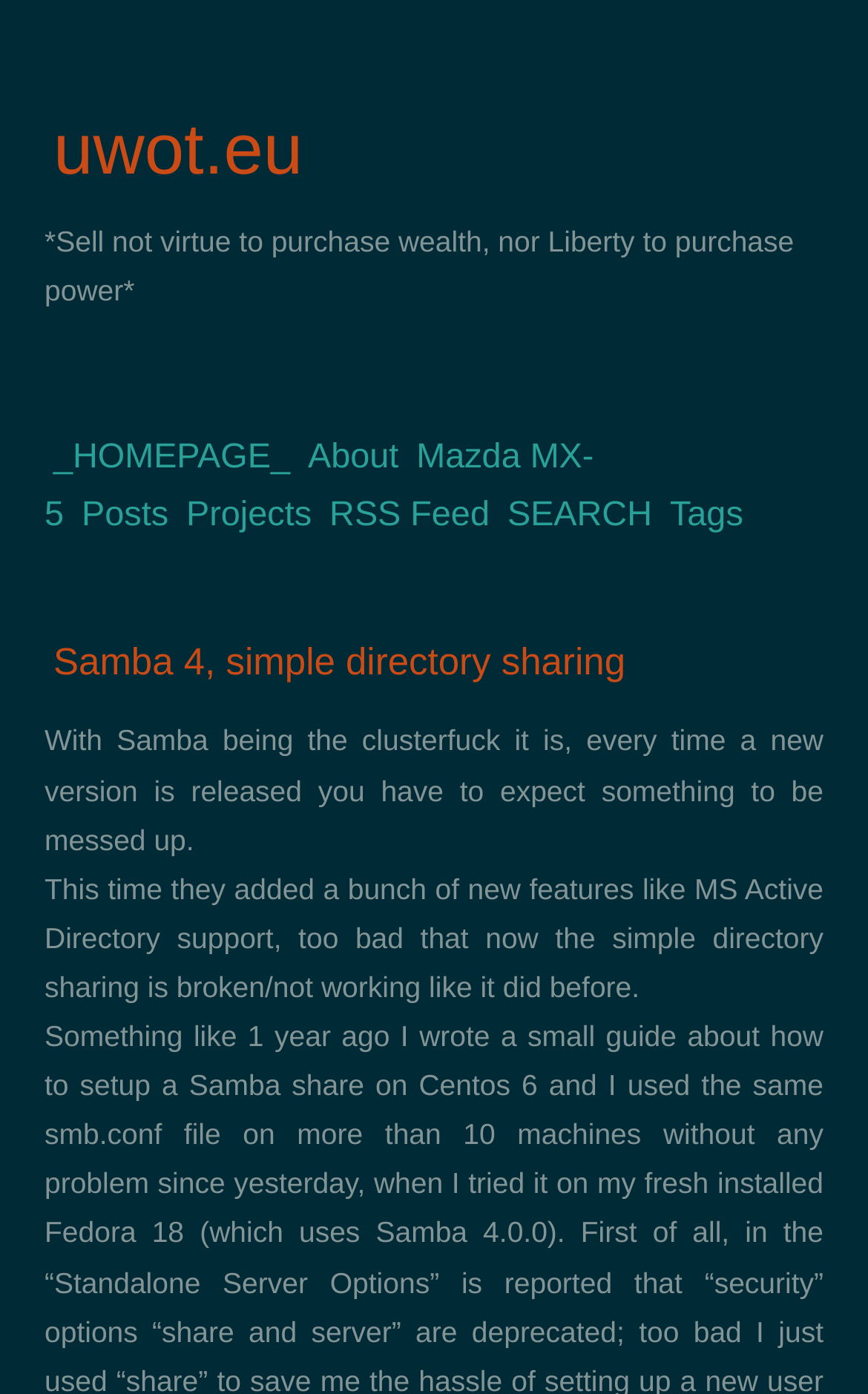Using the format (top-left x, top-left y, bottom-right x, bottom-right y), and given the element description, identify the bounding box coordinates within the screenshot: uwot.eu

[0.051, 0.075, 0.359, 0.139]